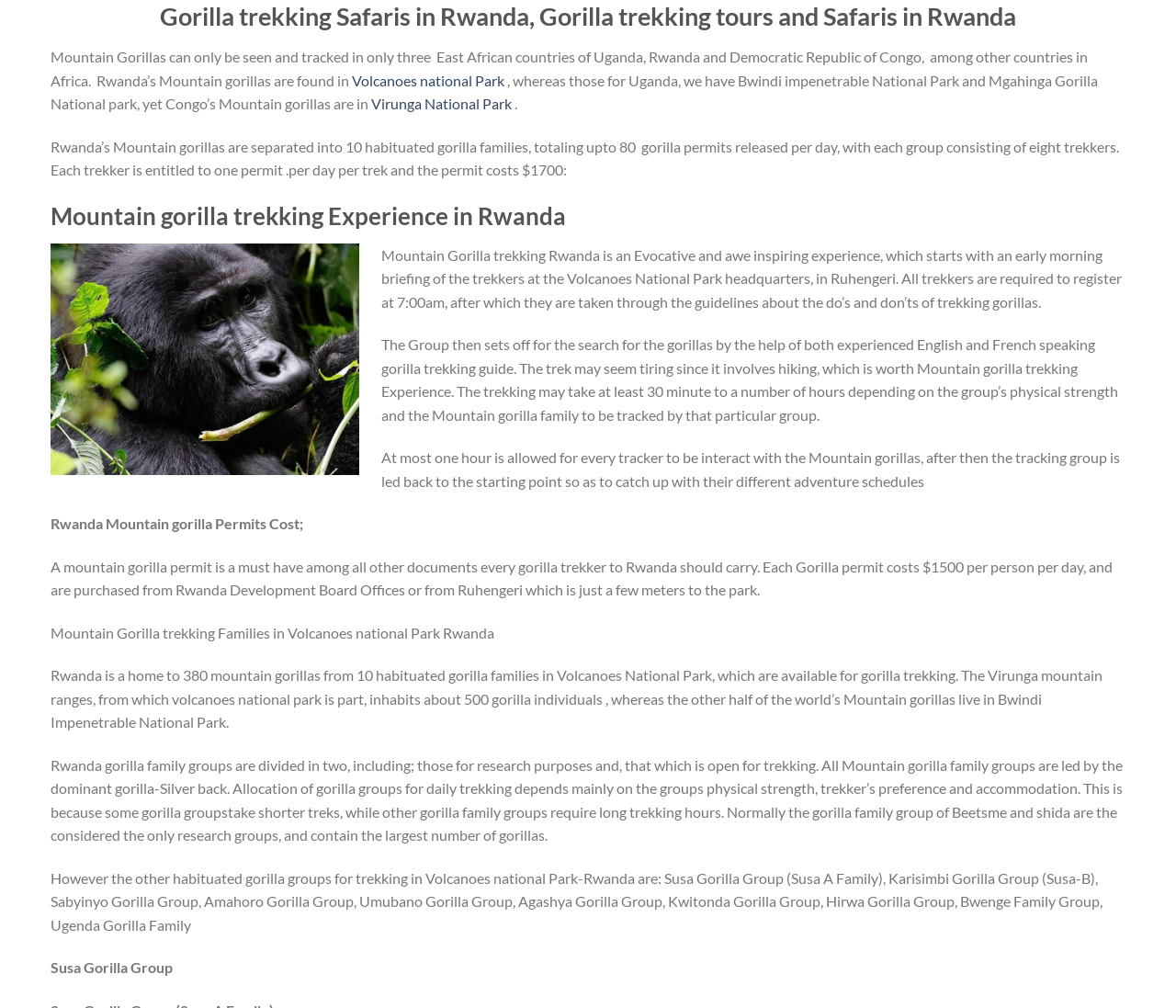What is the maximum time allowed for trackers to interact with the Mountain gorillas?
Please ensure your answer to the question is detailed and covers all necessary aspects.

The maximum time allowed for trackers to interact with the Mountain gorillas is mentioned in the StaticText element with OCR text 'At most one hour is allowed for every tracker to be interact with the Mountain gorillas, after then the tracking group is led back to the starting point so as to catch up with their different adventure schedules'.